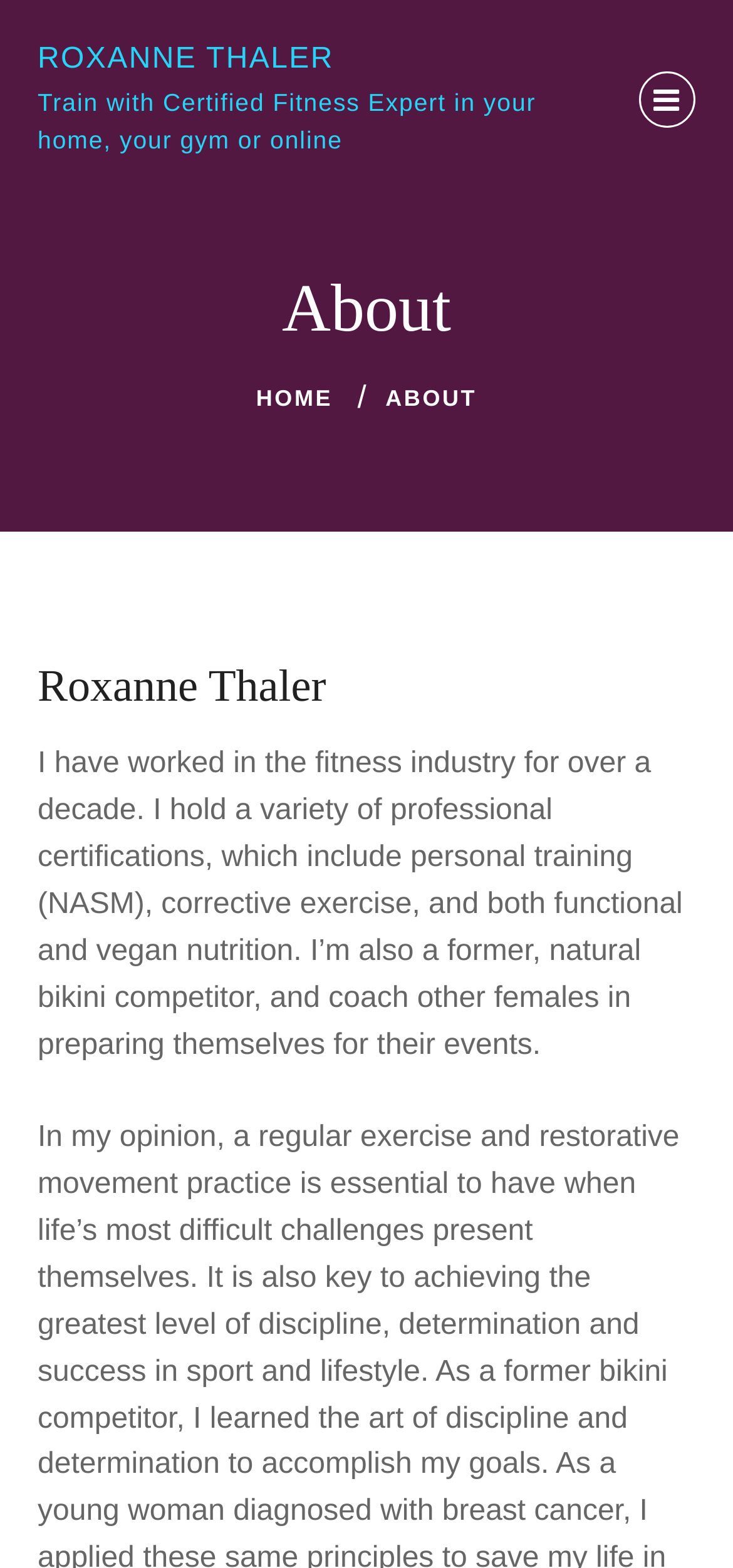What certifications does Roxanne Thaler hold?
Please give a detailed and thorough answer to the question, covering all relevant points.

According to the static text, Roxanne Thaler holds certifications in personal training (NASM), corrective exercise, and both functional and vegan nutrition.